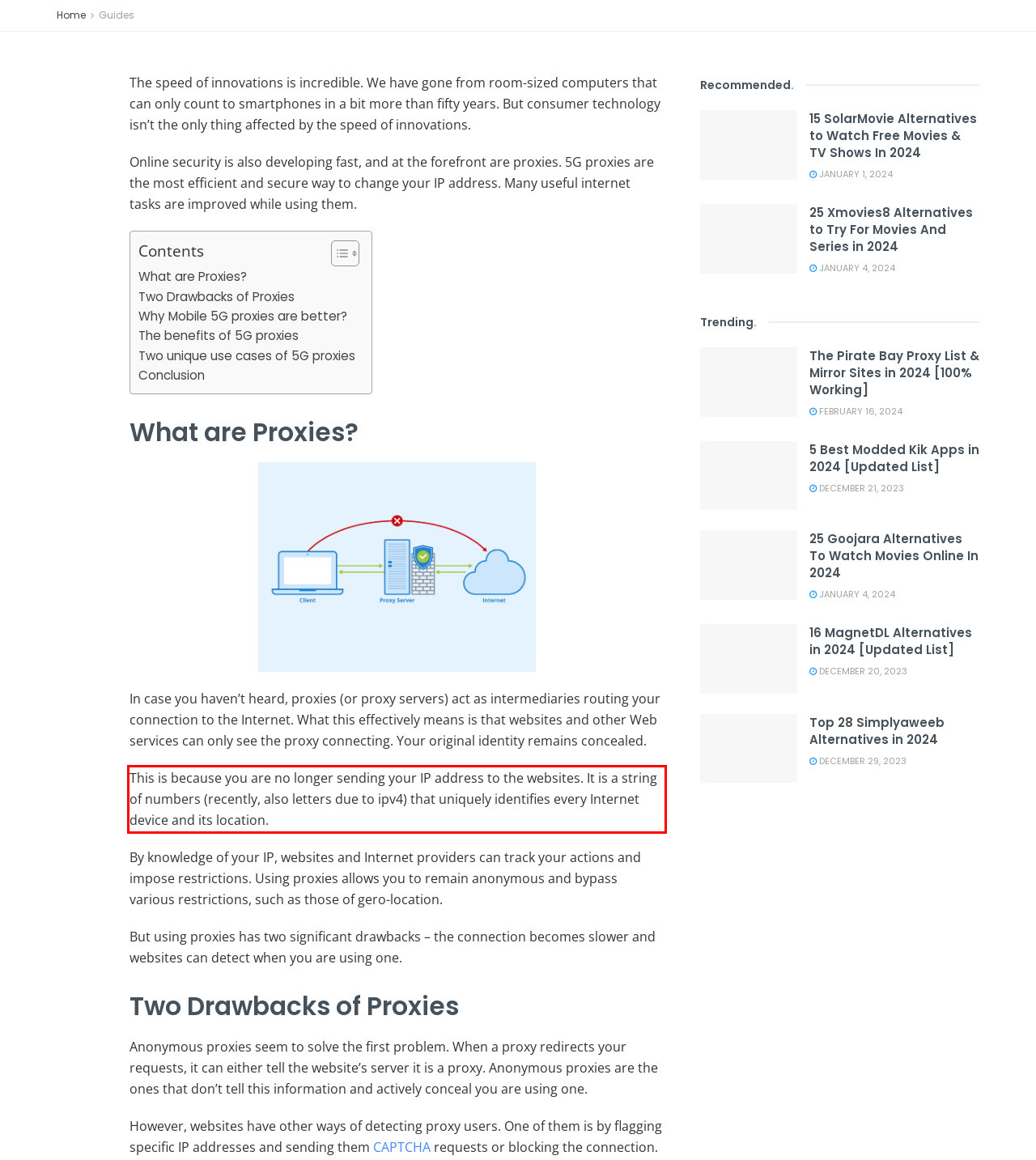Examine the screenshot of the webpage, locate the red bounding box, and generate the text contained within it.

This is because you are no longer sending your IP address to the websites. It is a string of numbers (recently, also letters due to ipv4) that uniquely identifies every Internet device and its location.